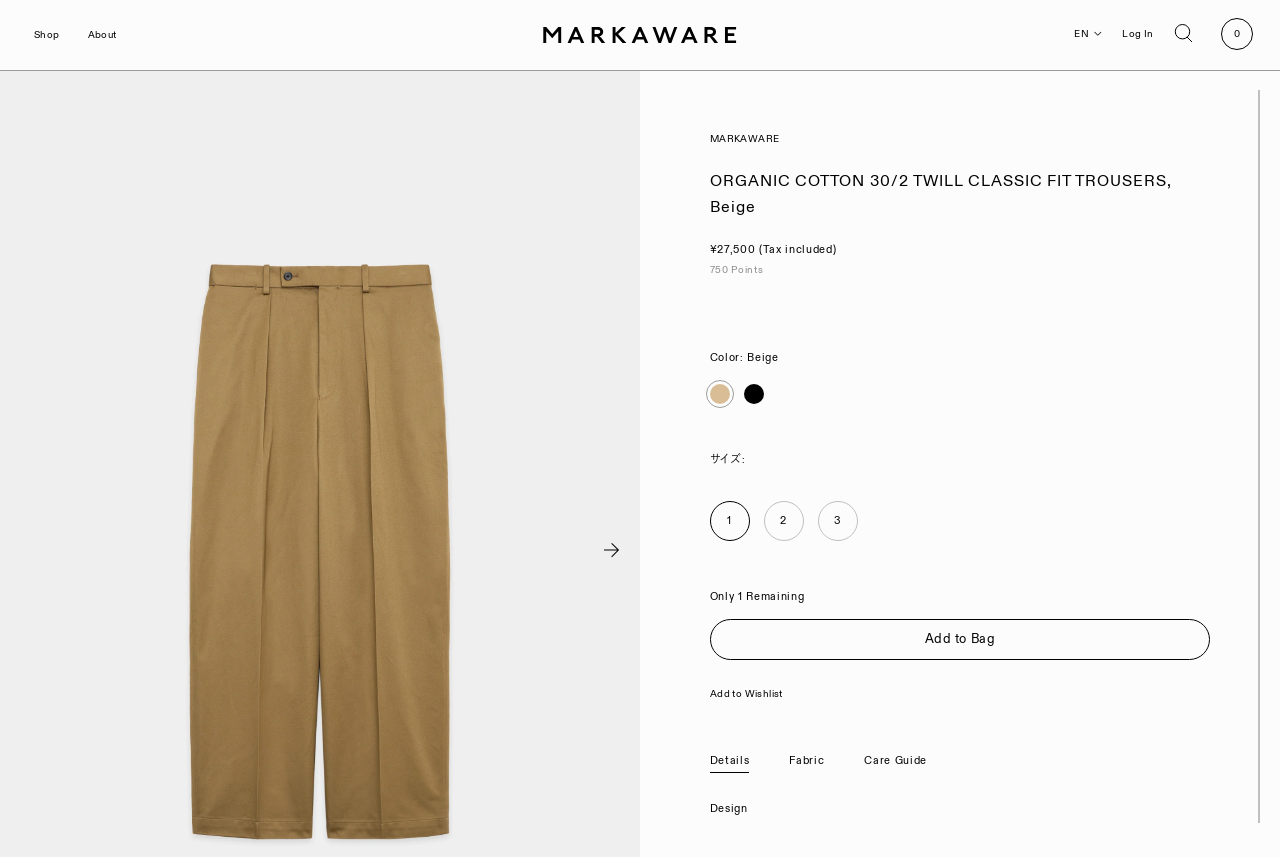Using floating point numbers between 0 and 1, provide the bounding box coordinates in the format (top-left x, top-left y, bottom-right x, bottom-right y). Locate the UI element described here: Care Guide

[0.675, 0.876, 0.724, 0.901]